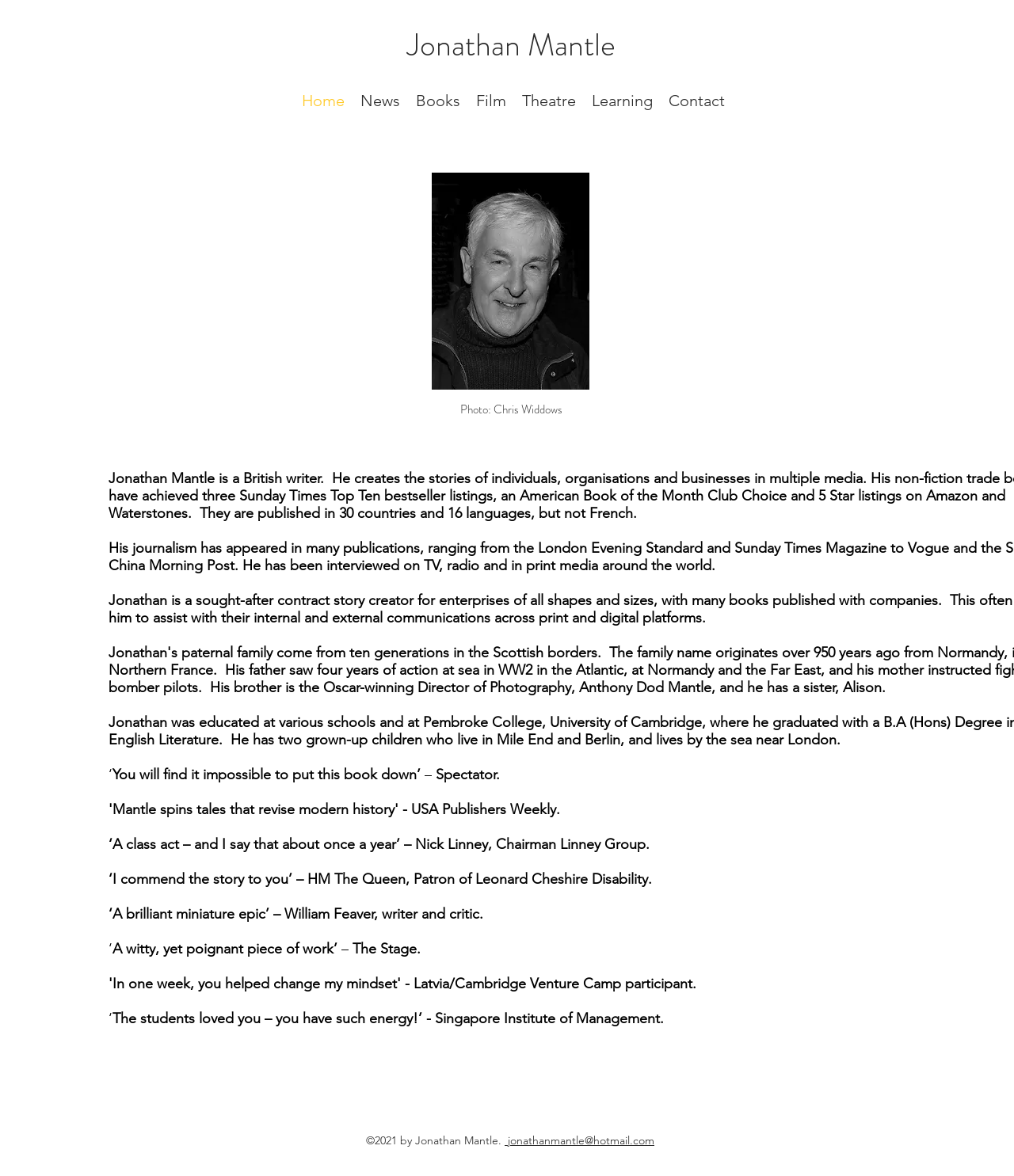Can you pinpoint the bounding box coordinates for the clickable element required for this instruction: "Email Jonathan"? The coordinates should be four float numbers between 0 and 1, i.e., [left, top, right, bottom].

[0.498, 0.964, 0.645, 0.976]